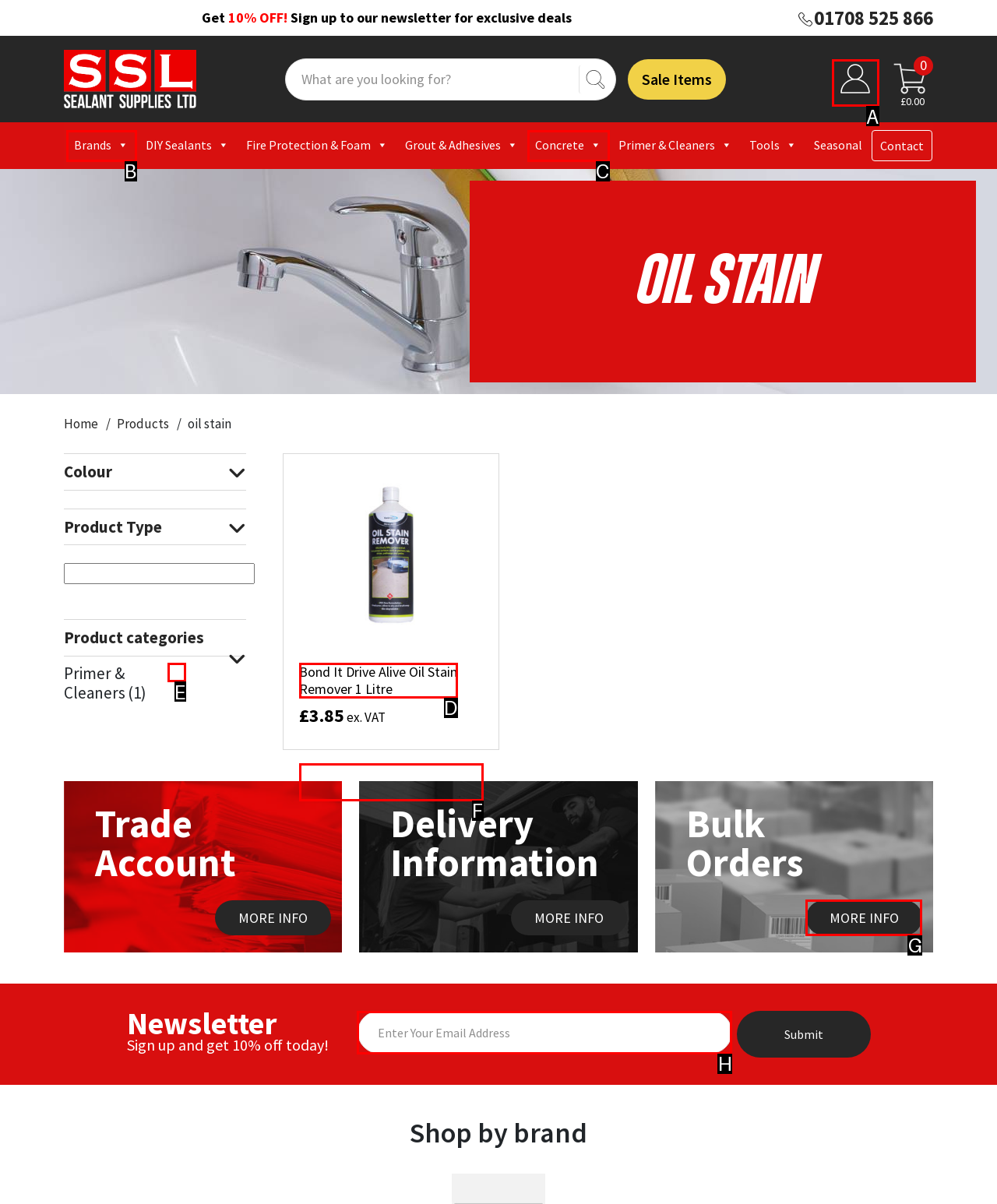Given the description: Add to basket, determine the corresponding lettered UI element.
Answer with the letter of the selected option.

F